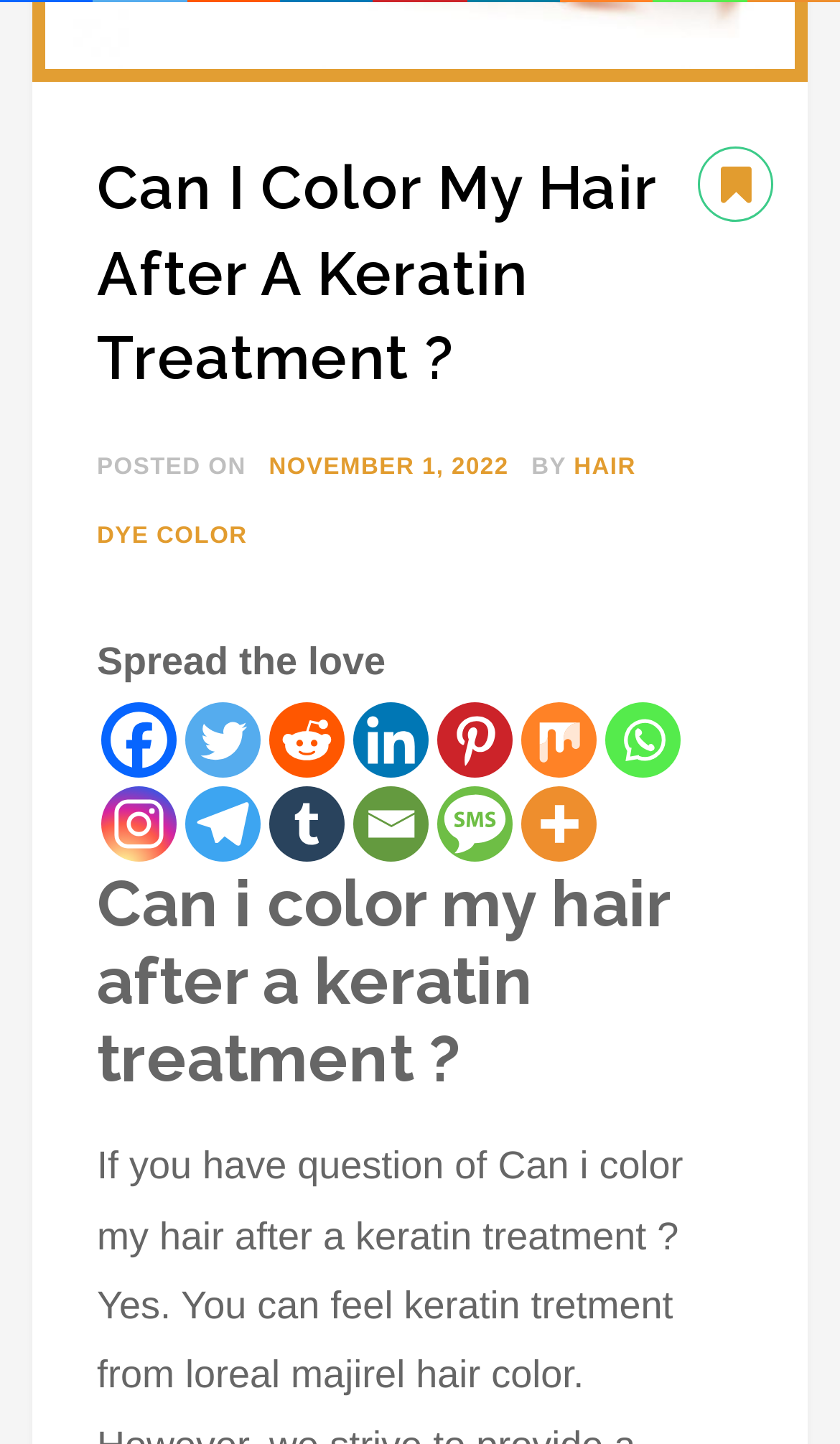From the given element description: "RYLA 9510", find the bounding box for the UI element. Provide the coordinates as four float numbers between 0 and 1, in the order [left, top, right, bottom].

None